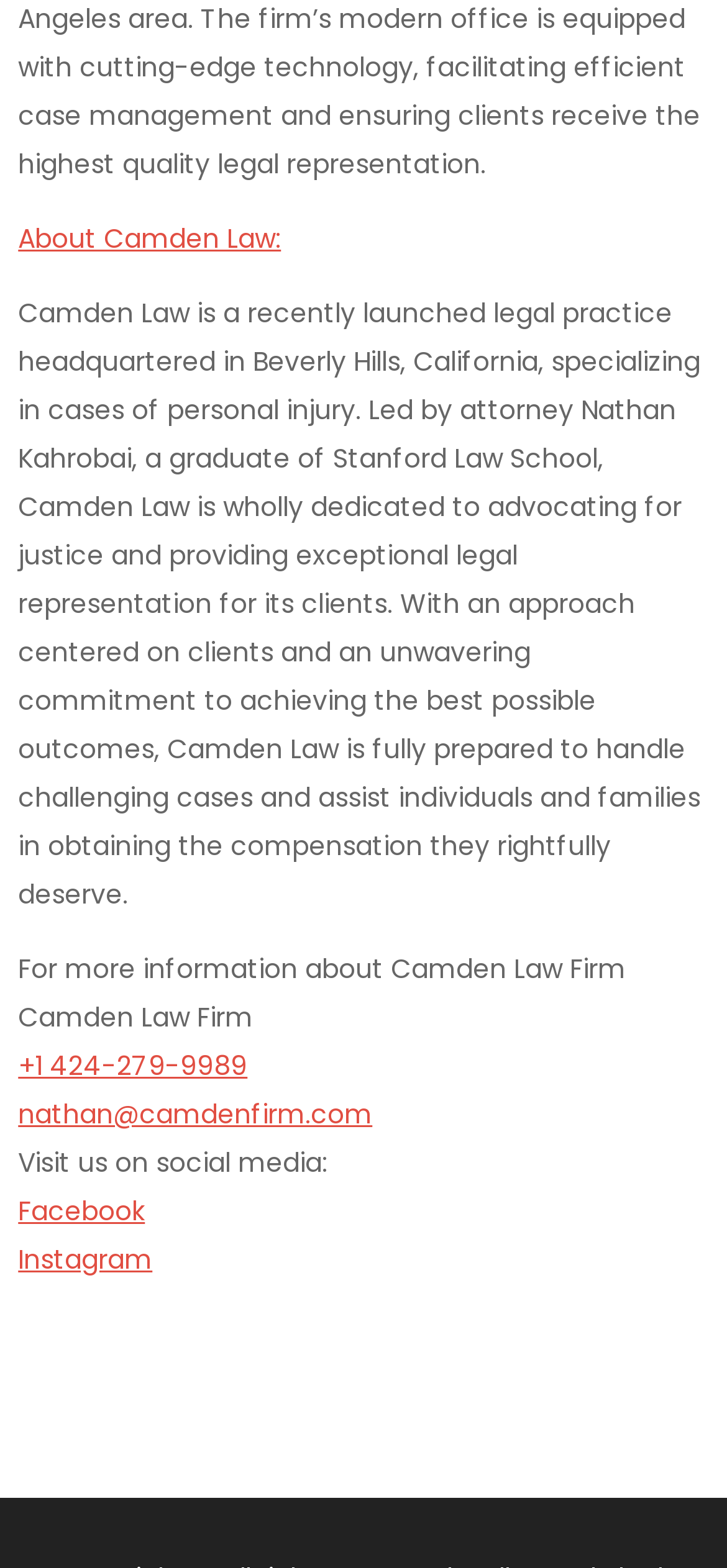What is the phone number of Camden Law?
Please provide a detailed answer to the question.

The phone number of Camden Law can be found in the link element with the text '+1 424-279-9989', which is located below the description of the firm.